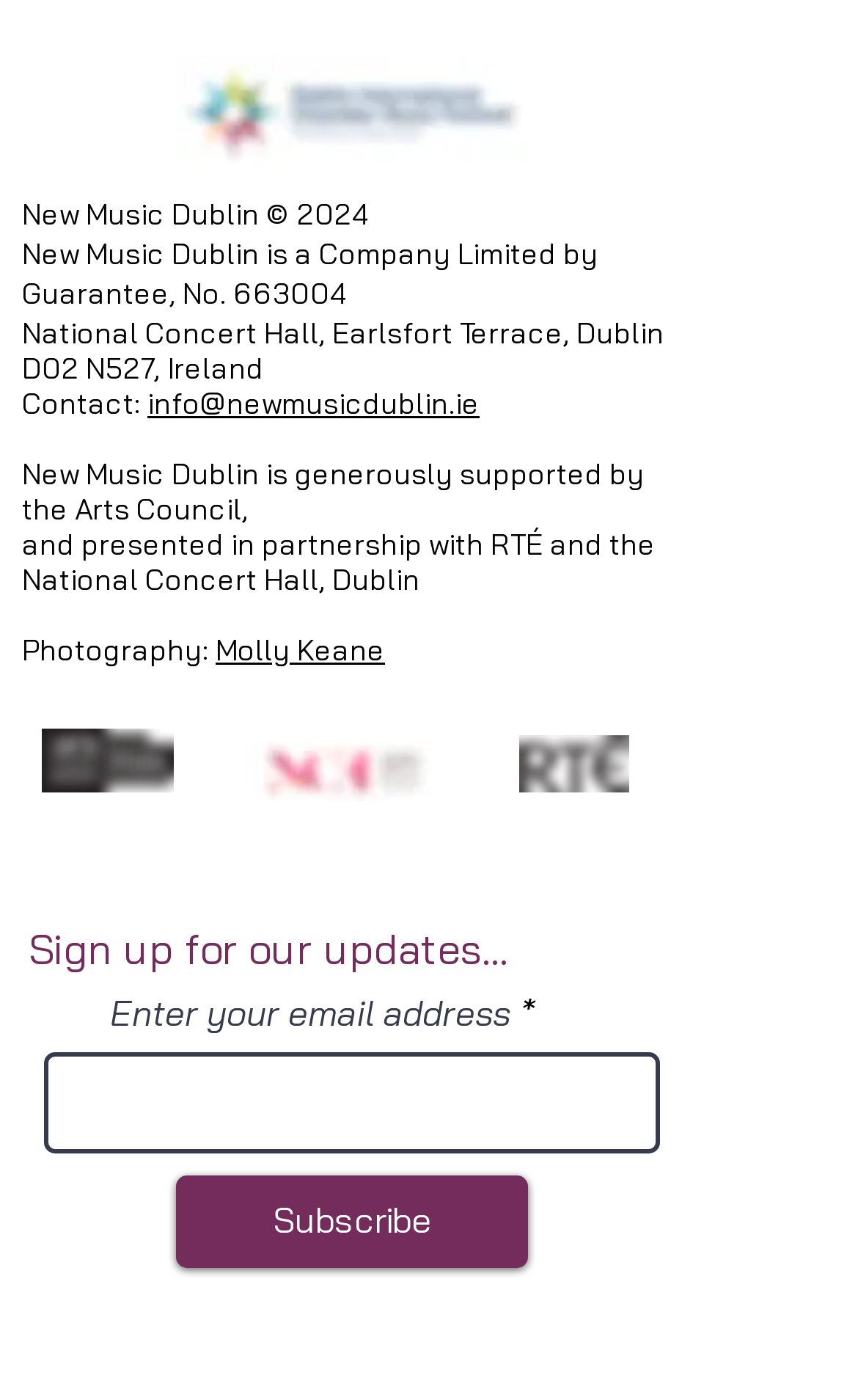Please provide a detailed answer to the question below by examining the image:
Who is the photographer?

The text 'Photography:' is followed by a link to 'Molly Keane', implying that Molly Keane is the photographer.